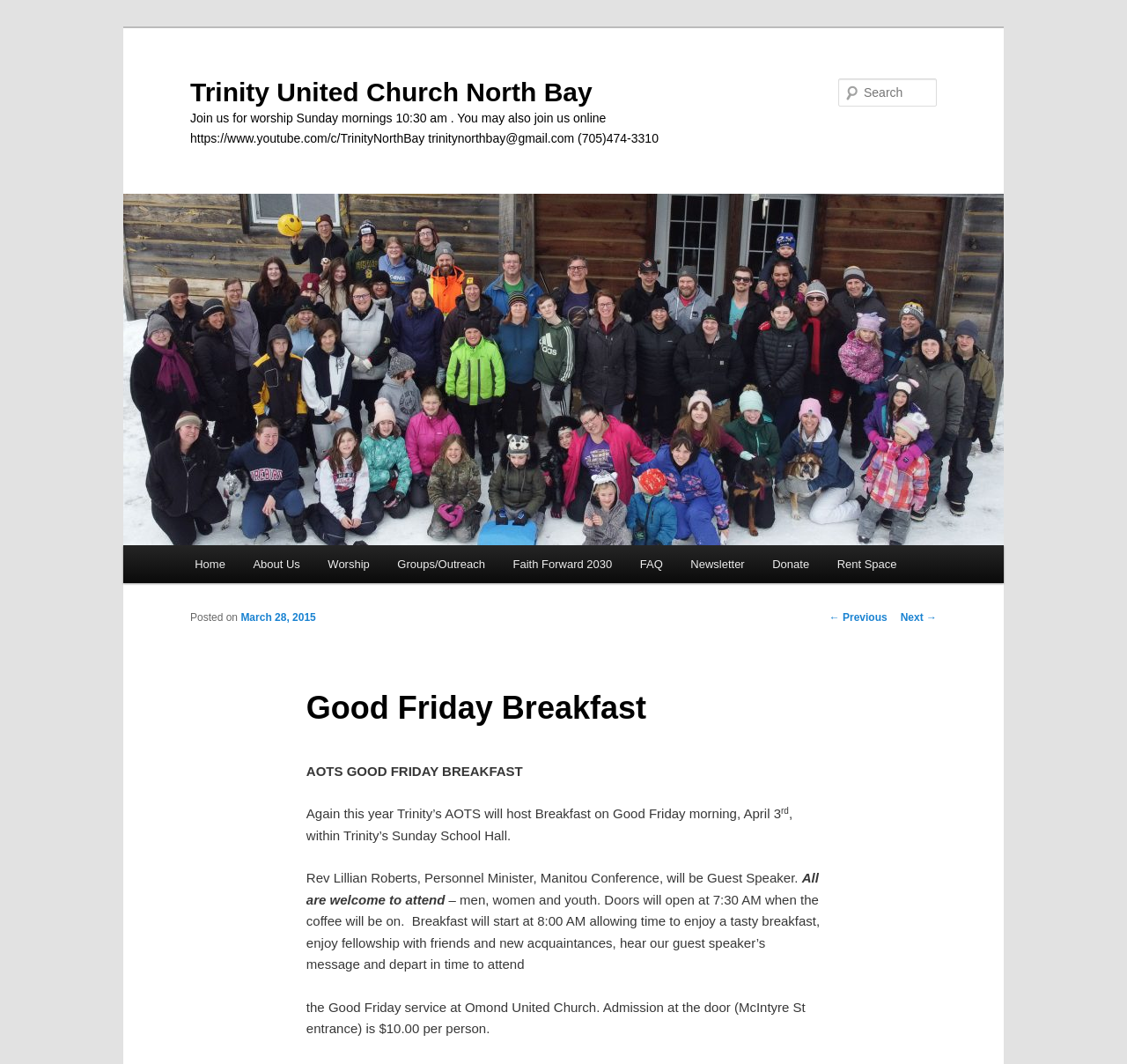Specify the bounding box coordinates of the area that needs to be clicked to achieve the following instruction: "Read about Good Friday Breakfast".

[0.272, 0.634, 0.728, 0.695]